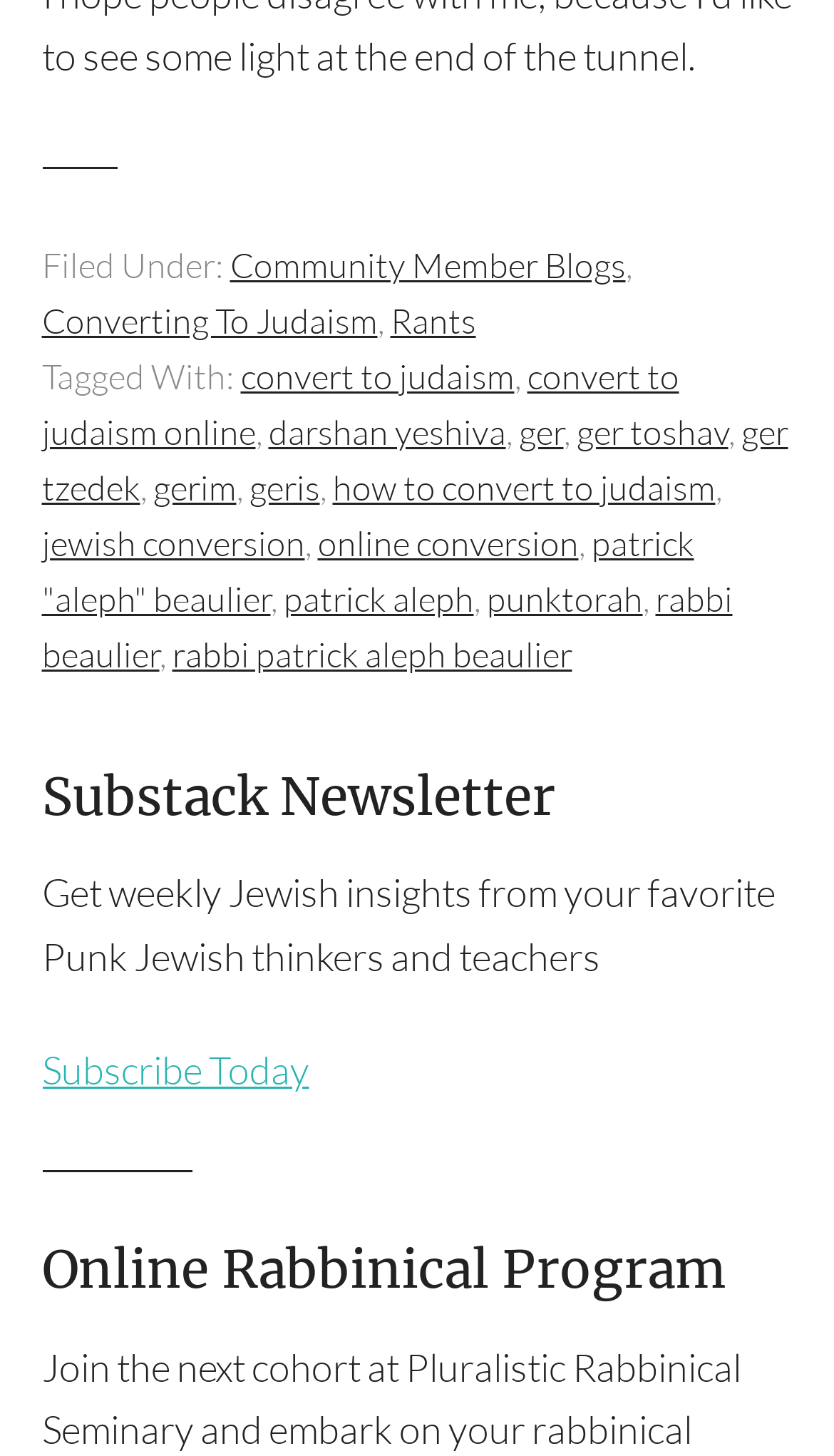What is the purpose of the online rabbinical program?
From the details in the image, answer the question comprehensively.

The purpose of the online rabbinical program is not explicitly specified on the webpage. However, it is mentioned in the heading 'Online Rabbinical Program' in the lower section of the webpage, suggesting that it is a program related to rabbinical studies.